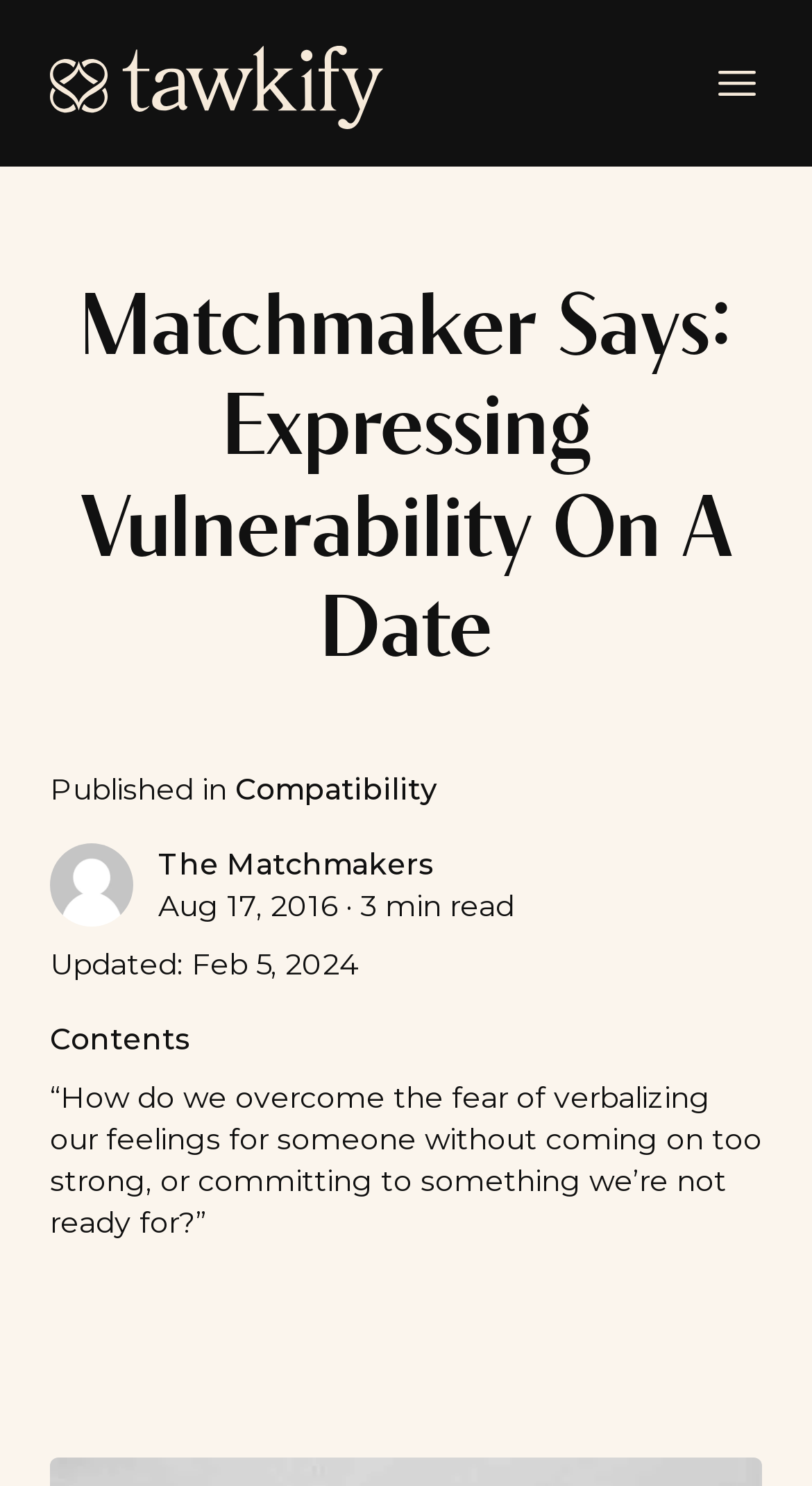Provide an in-depth caption for the contents of the webpage.

The webpage is a blog post titled "Matchmaker Says: Expressing Vulnerability On A Date" from Tawkify. At the top, there is a navigation menu labeled "Global" that spans the entire width of the page. Within this menu, there is a link to Tawkify's homepage, accompanied by a small logo image. On the right side of the navigation menu, there is a button to open the main menu.

Below the navigation menu, the title of the blog post "Matchmaker Says: Expressing Vulnerability On A Date" is prominently displayed in a large font size. 

On the left side of the page, there is a section dedicated to the author, labeled "The Matchmakers", which includes a small image and two links to the author's profile. 

Adjacent to the author section, there is a timestamp indicating that the article was published on August 17, 2016, and updated on February 5, 2024. The estimated reading time is also provided.

The main content of the blog post begins below the author section, with a heading that reads "Contents". The article discusses the fear of expressing feelings on a date and how to overcome it. The text is divided into paragraphs, with a quote from the article highlighted in a larger font size.